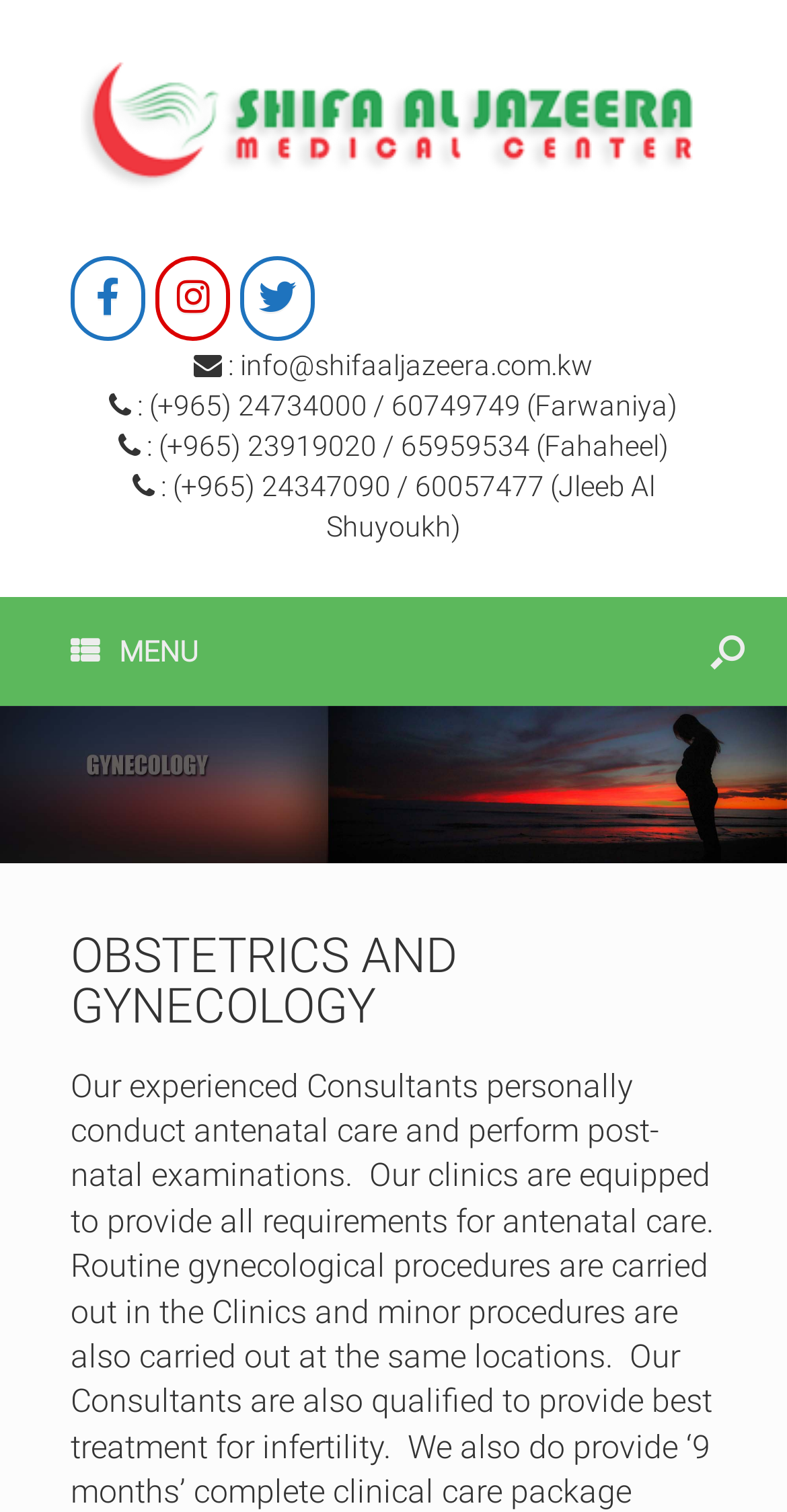How many social media links are available?
Answer the question using a single word or phrase, according to the image.

3